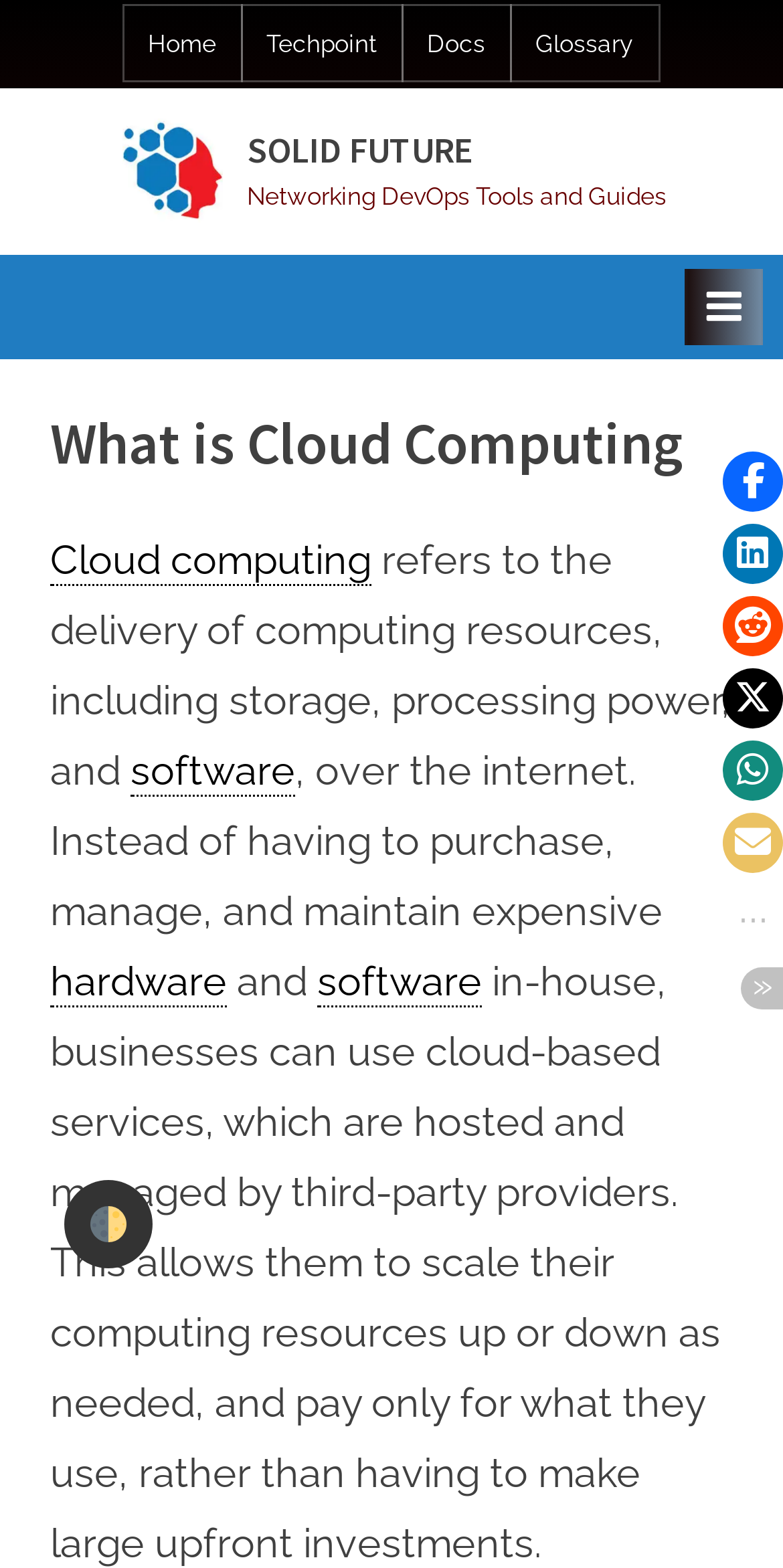Please determine the bounding box coordinates for the UI element described as: "aria-label="Share on X (Twitter)"".

[0.923, 0.426, 1.0, 0.465]